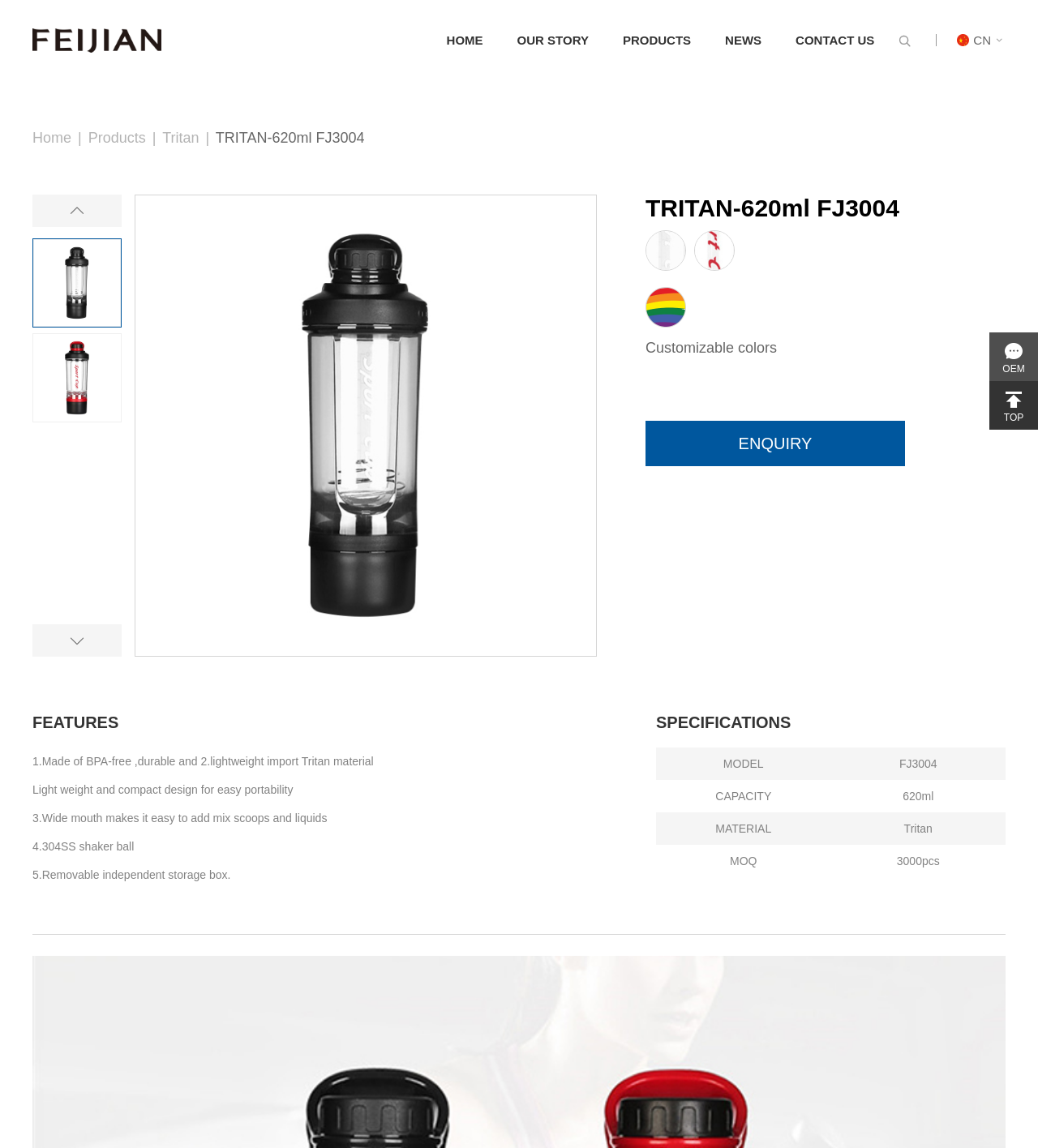Provide a one-word or short-phrase response to the question:
What is the phone number to contact the company?

400-711-5888